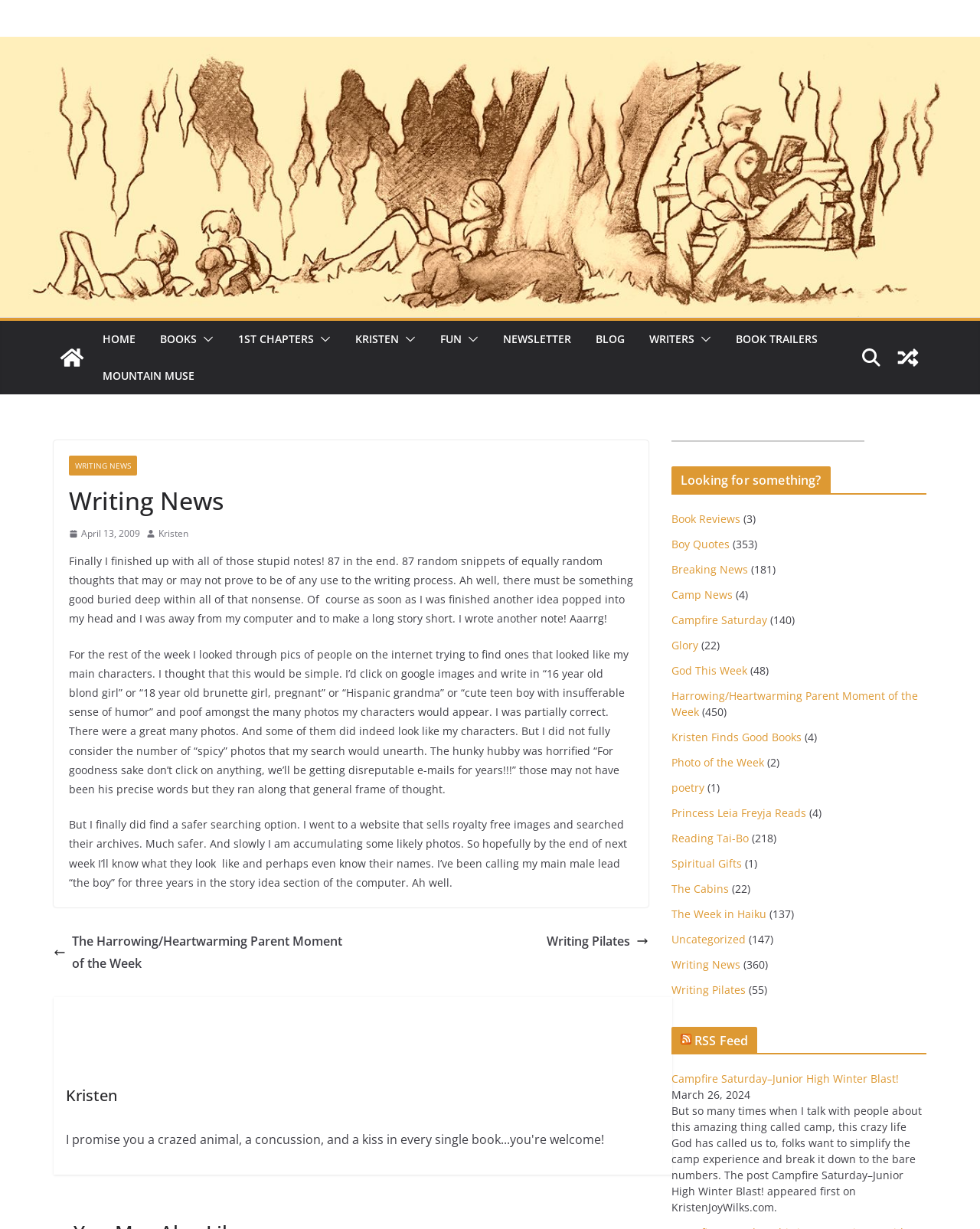Use one word or a short phrase to answer the question provided: 
What is the category of the link 'Book Reviews'?

Looking for something?